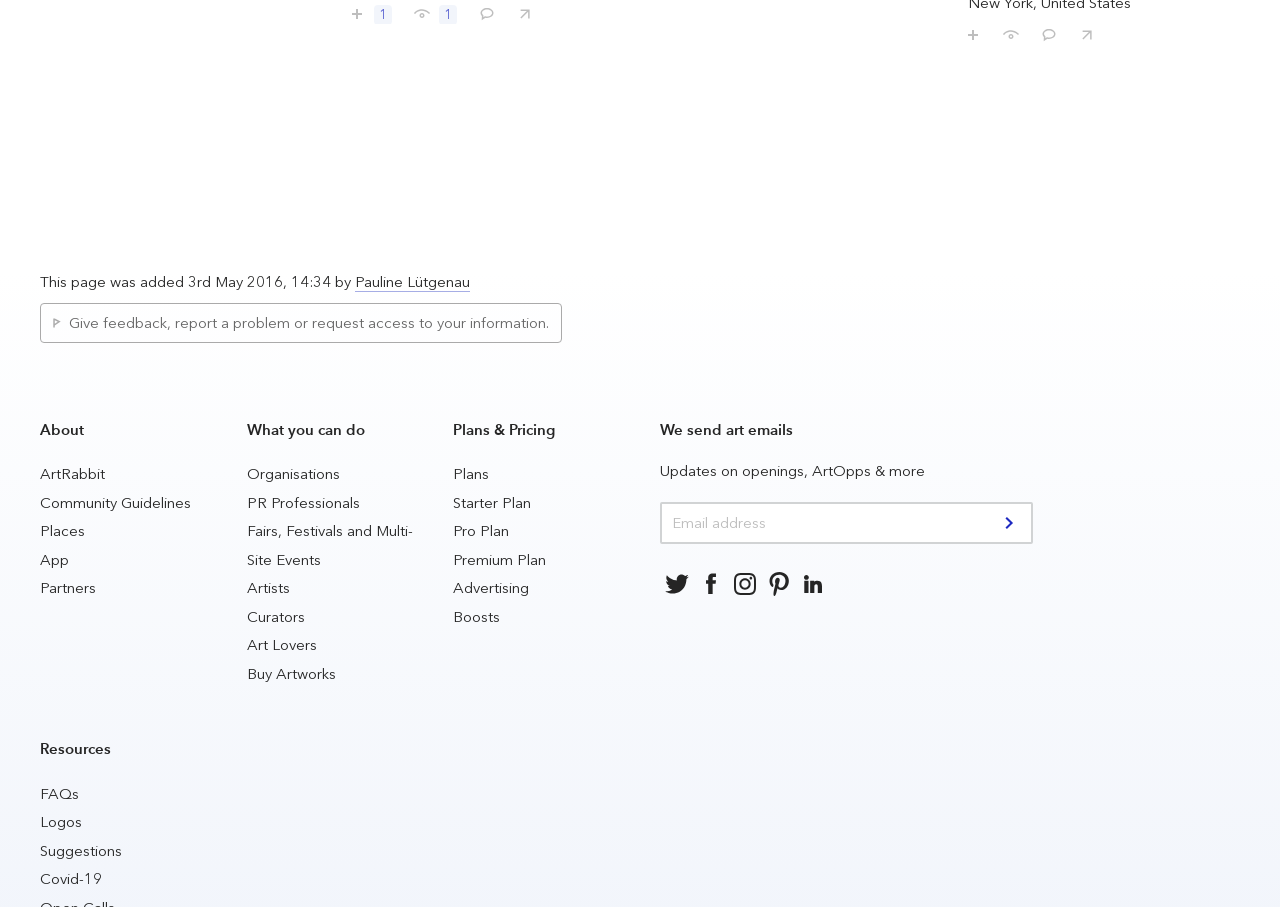What is the name of the person on this page?
Please provide a comprehensive answer based on the contents of the image.

The name 'ROBERT C. MORGAN' is mentioned in multiple buttons and links on the page, indicating that the page is about this person.